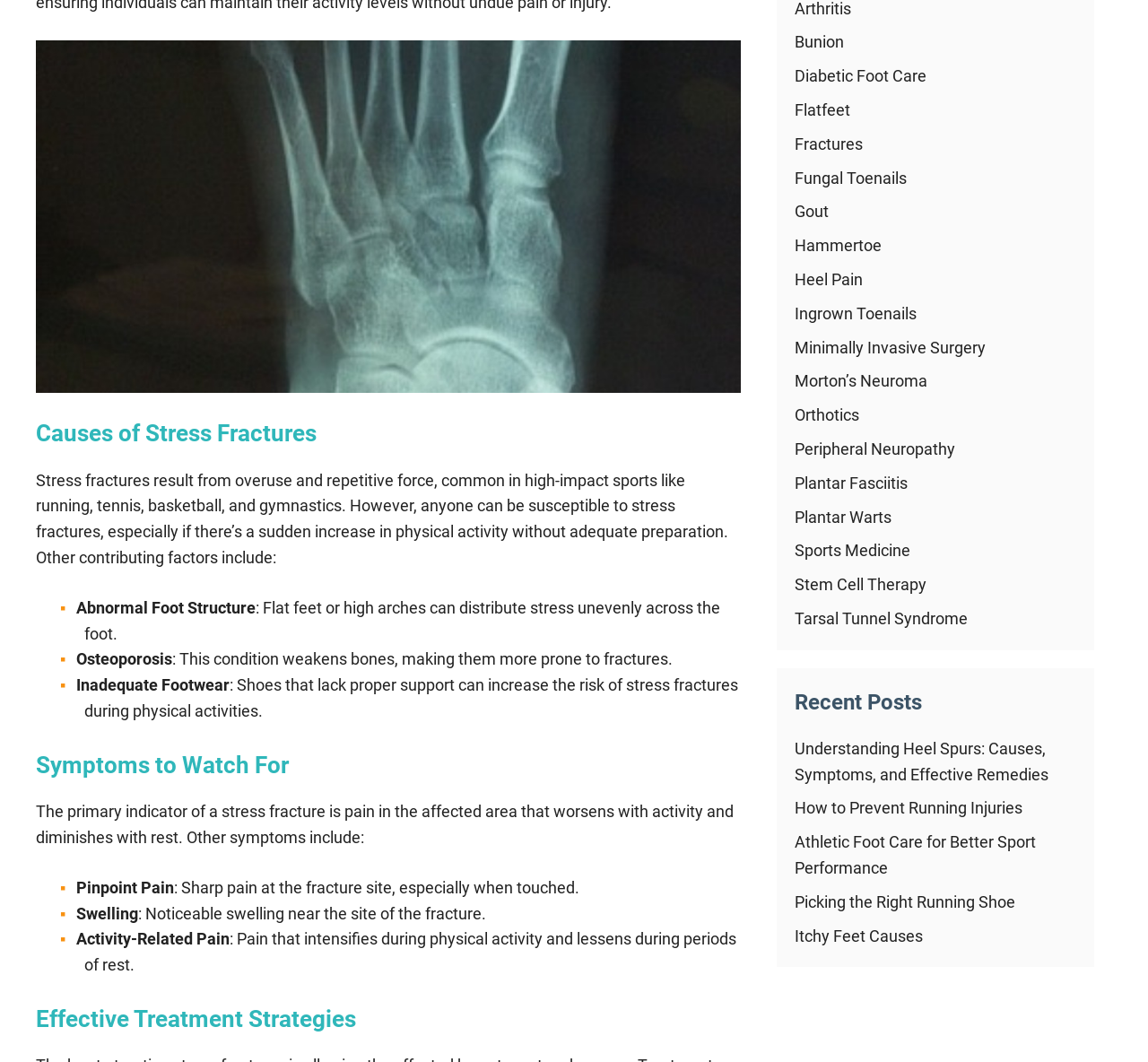Using the provided element description: "No Comments", identify the bounding box coordinates. The coordinates should be four floats between 0 and 1 in the order [left, top, right, bottom].

None